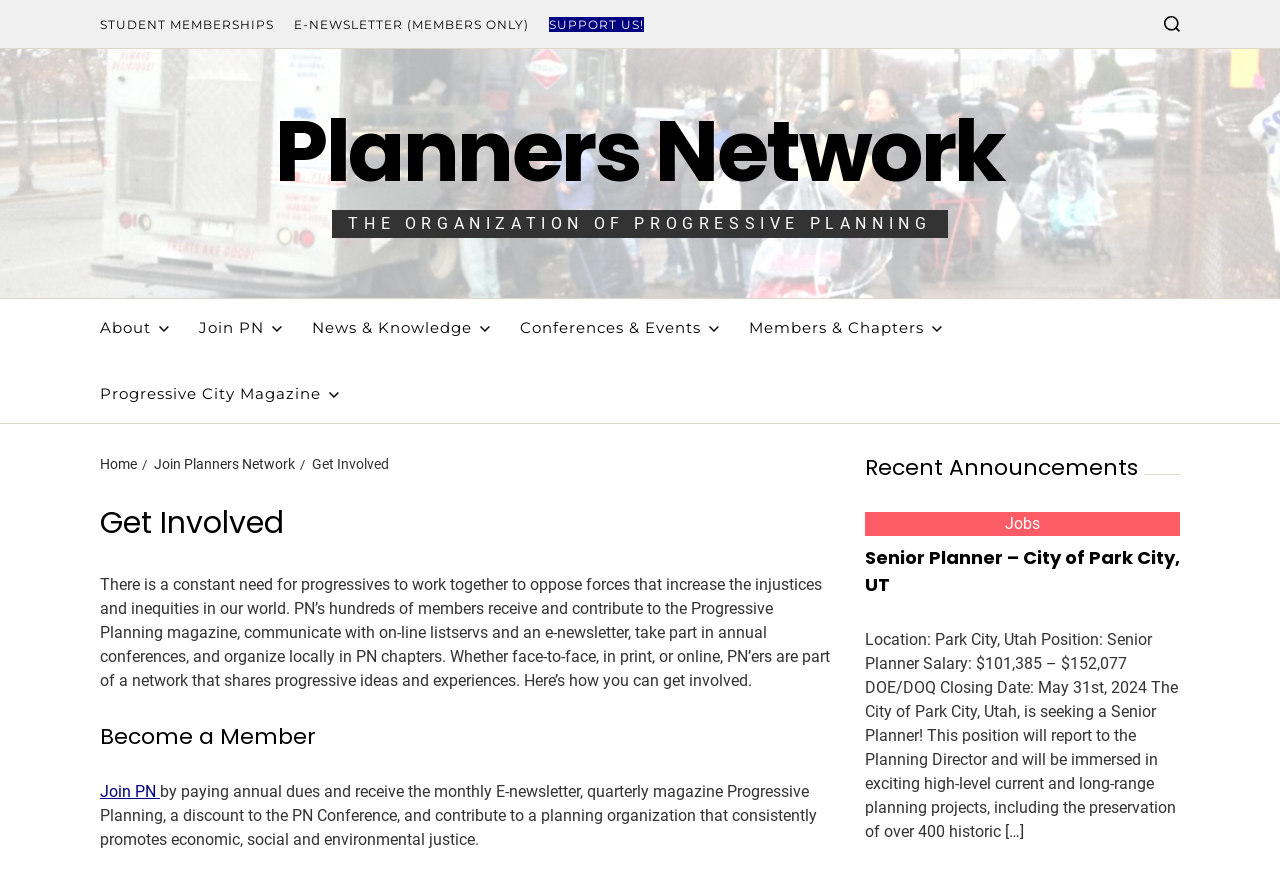Use a single word or phrase to answer the question: 
What is the position being advertised in the recent announcement?

Senior Planner